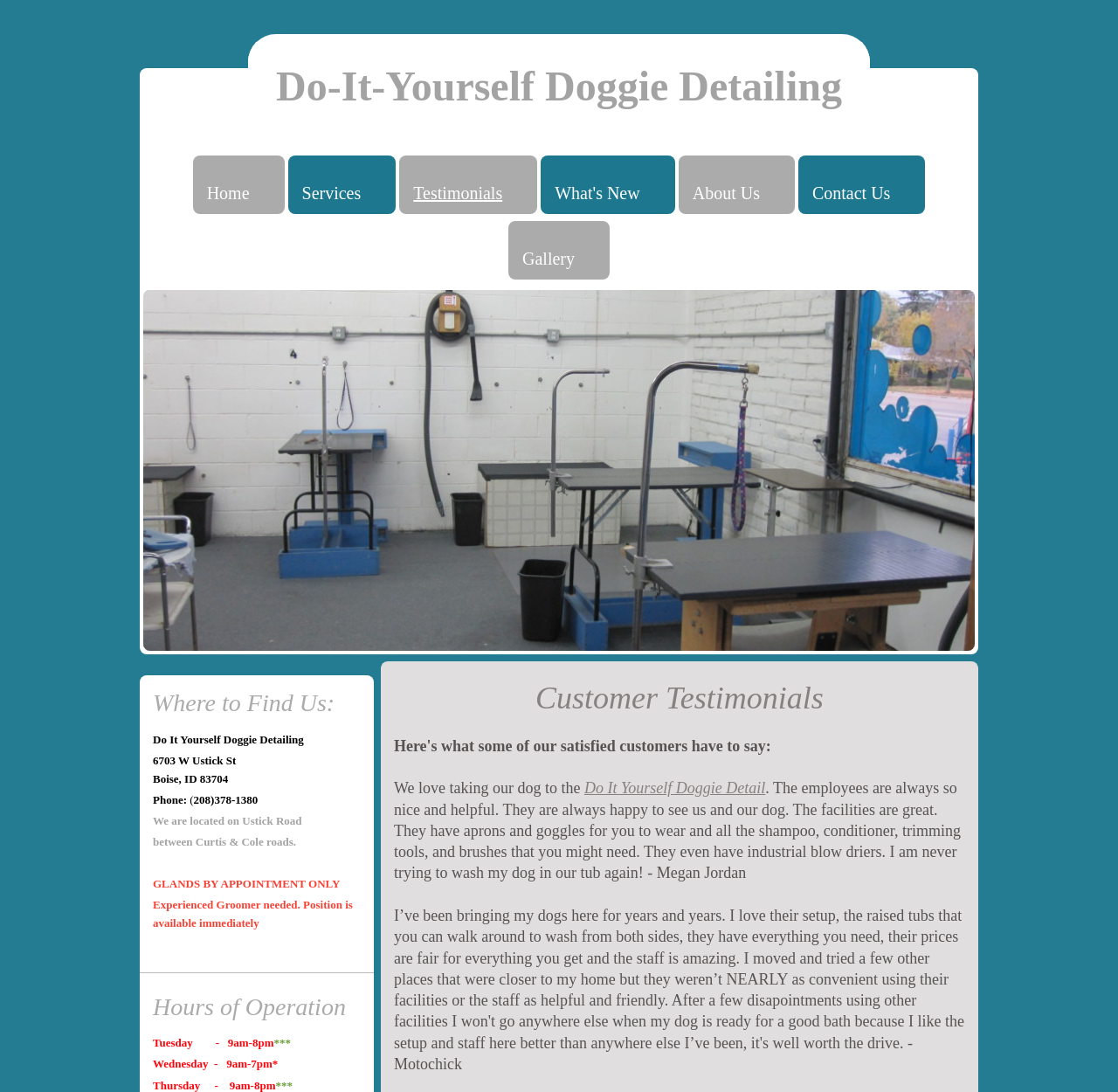Locate the bounding box of the UI element described in the following text: "Art".

None